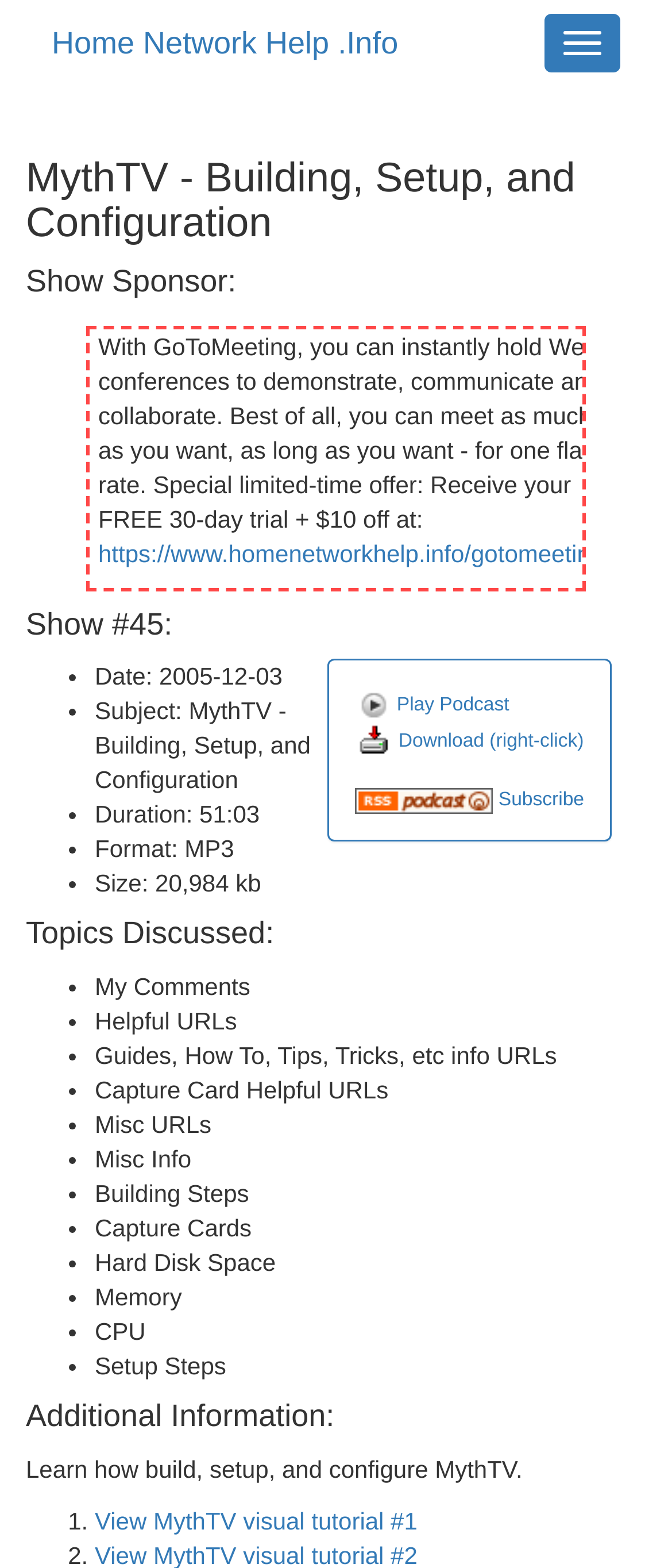What is the topic of the podcast?
Give a one-word or short phrase answer based on the image.

MythTV